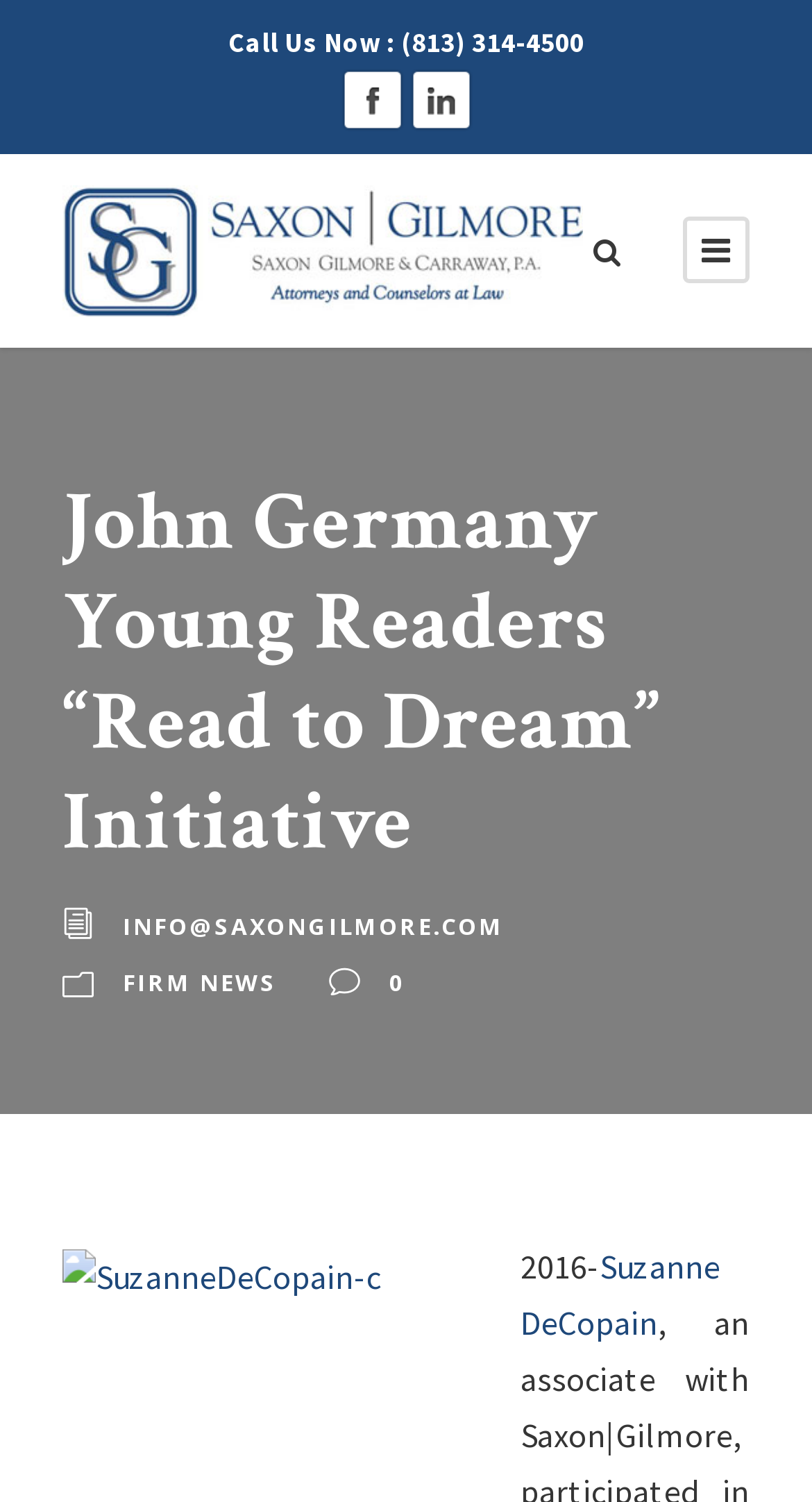Calculate the bounding box coordinates for the UI element based on the following description: "Firm News". Ensure the coordinates are four float numbers between 0 and 1, i.e., [left, top, right, bottom].

[0.151, 0.644, 0.341, 0.665]